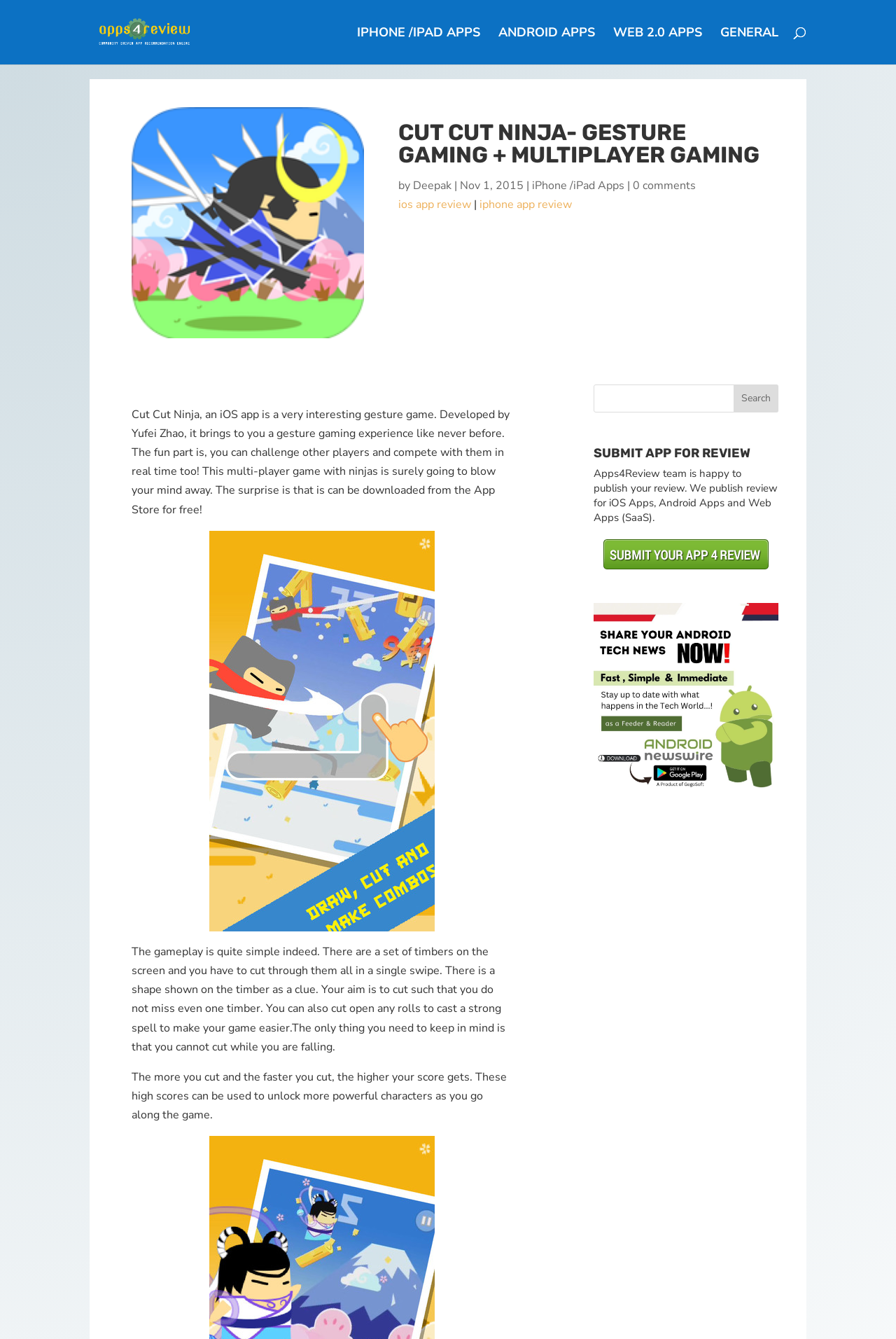Using the information shown in the image, answer the question with as much detail as possible: How many types of apps can be submitted for review?

The text 'Apps4Review team is happy to publish your review. We publish review for iOS Apps, Android Apps and Web Apps (SaaS).' indicates that the website accepts submissions for three types of apps: iOS, Android, and Web Apps.